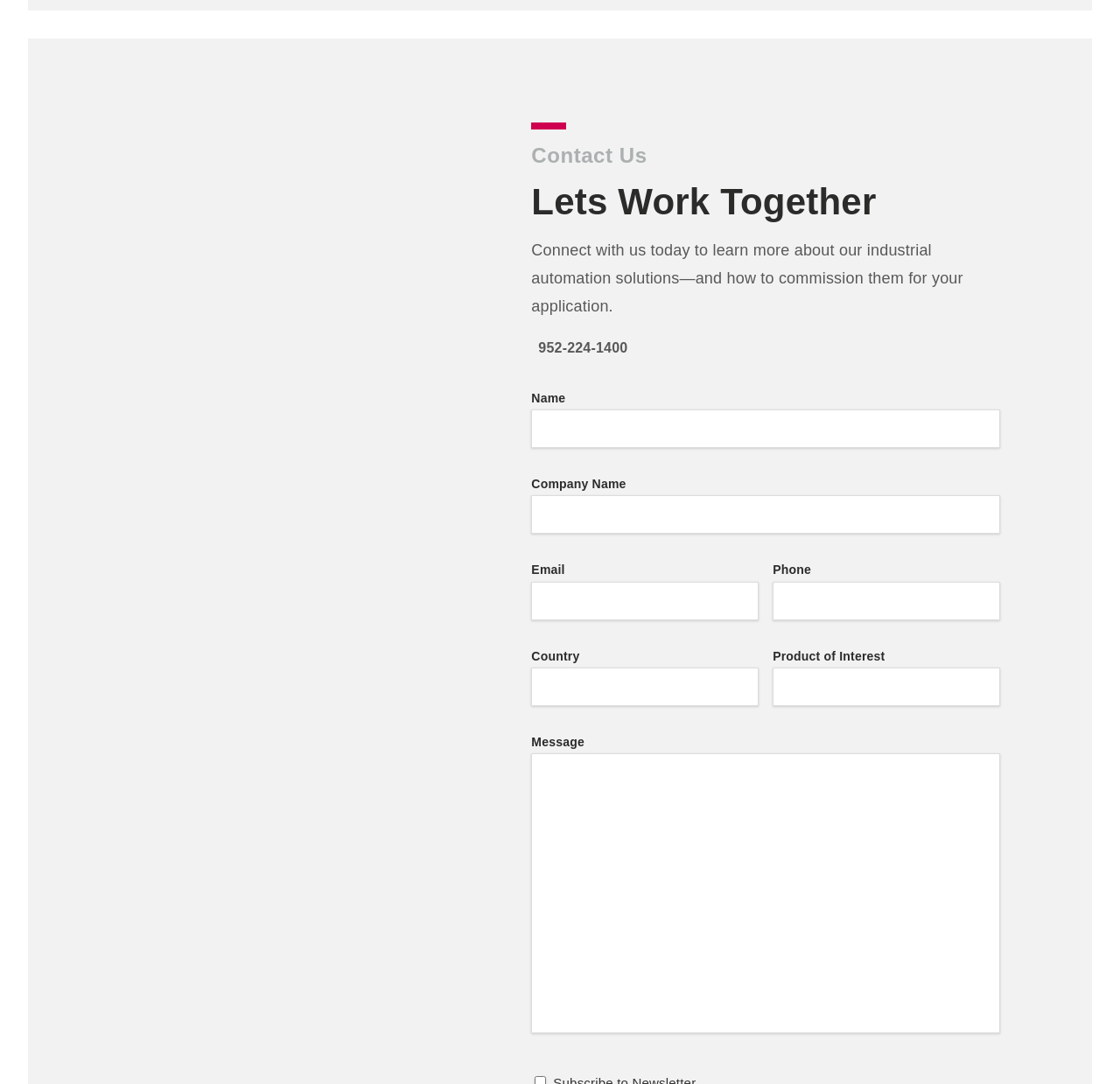Determine the bounding box coordinates of the clickable area required to perform the following instruction: "Write a message". The coordinates should be represented as four float numbers between 0 and 1: [left, top, right, bottom].

[0.474, 0.695, 0.893, 0.953]